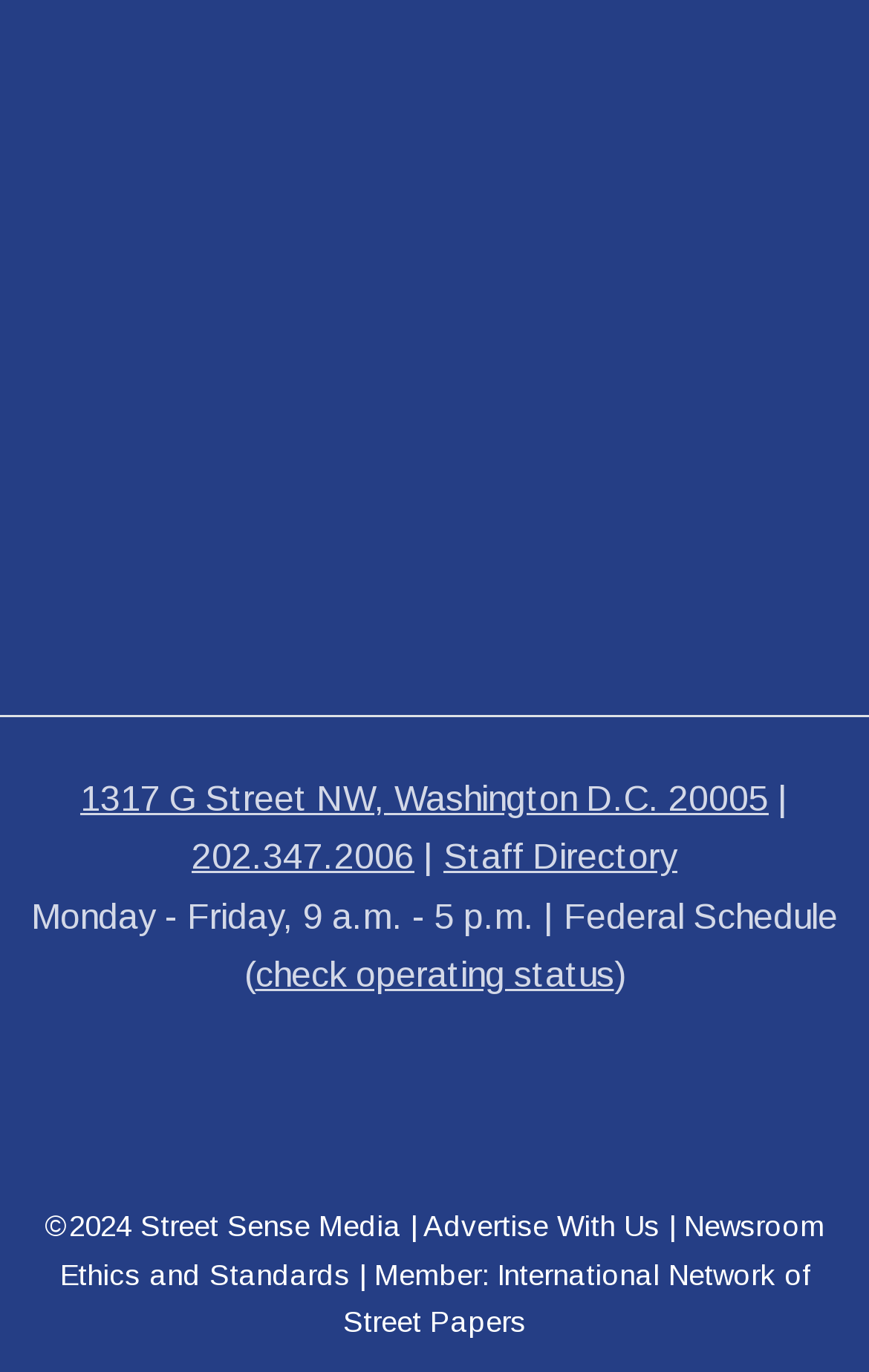What is the address of the organization?
Observe the image and answer the question with a one-word or short phrase response.

1317 G Street NW, Washington D.C. 20005